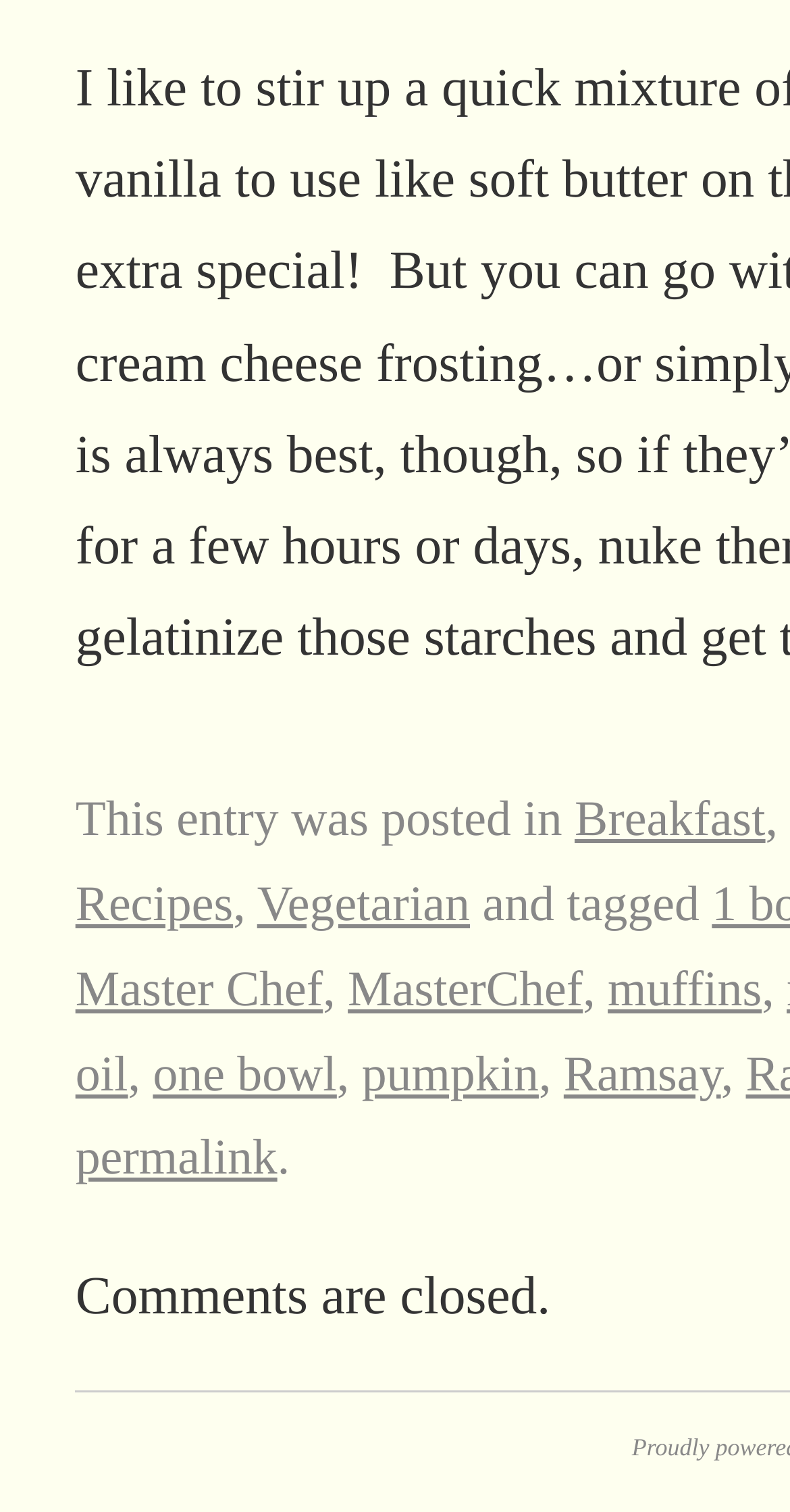Locate the bounding box coordinates of the clickable region necessary to complete the following instruction: "view permalink". Provide the coordinates in the format of four float numbers between 0 and 1, i.e., [left, top, right, bottom].

[0.095, 0.748, 0.351, 0.785]